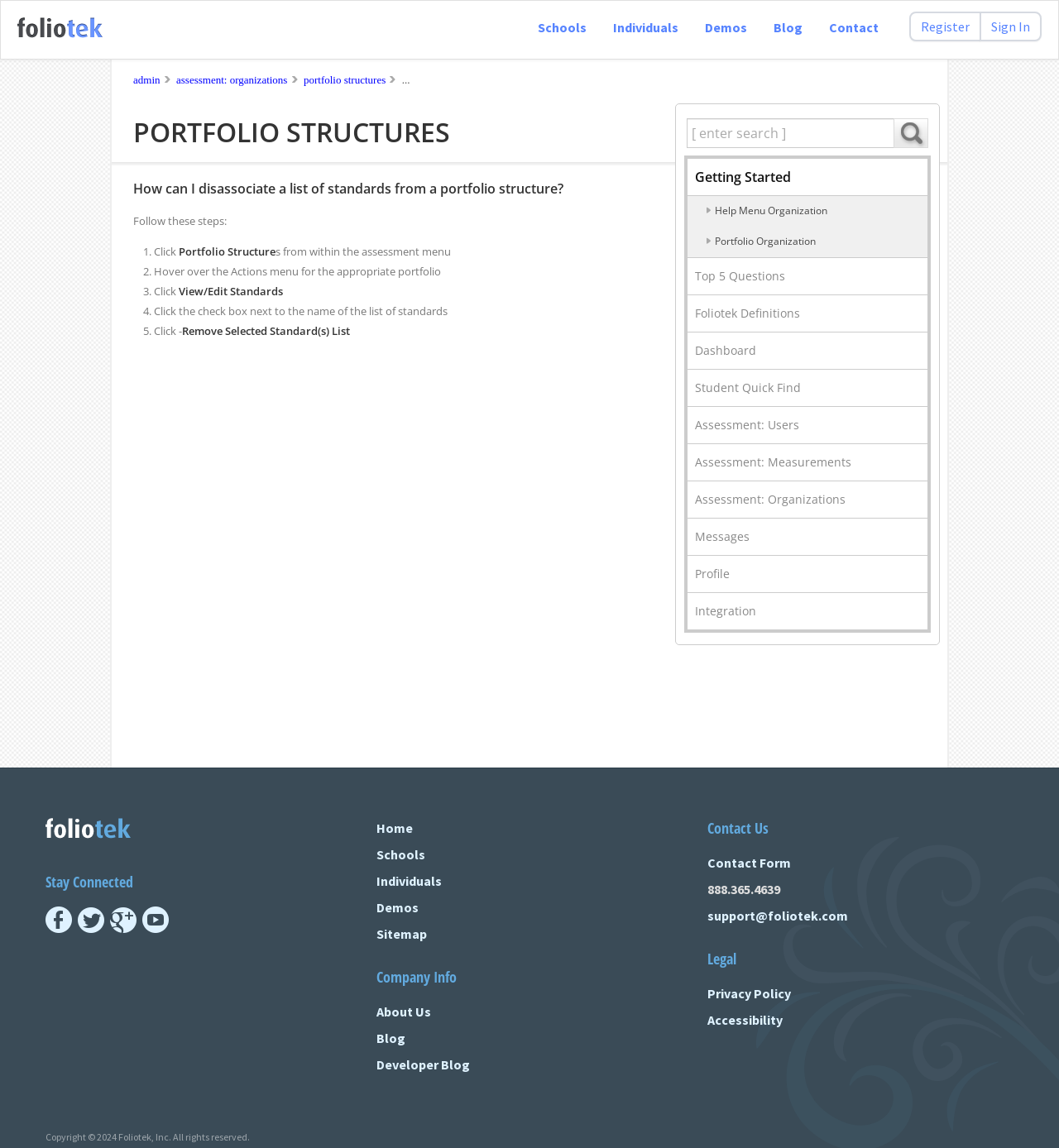Identify the coordinates of the bounding box for the element described below: "Individuals". Return the coordinates as four float numbers between 0 and 1: [left, top, right, bottom].

[0.567, 0.002, 0.652, 0.045]